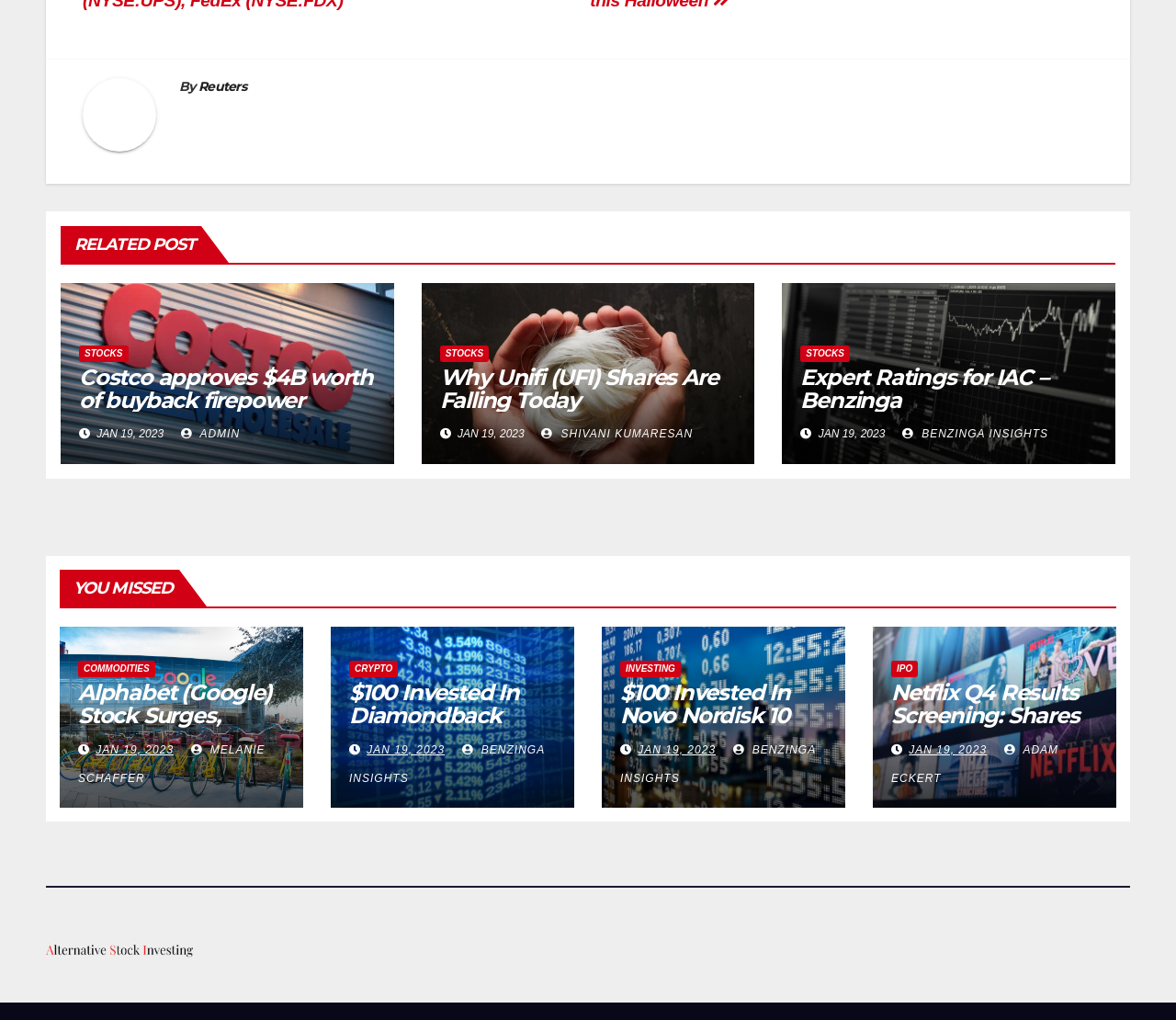Specify the bounding box coordinates for the region that must be clicked to perform the given instruction: "Explore the 'Alternative Stock Investing' image".

[0.039, 0.926, 0.164, 0.939]